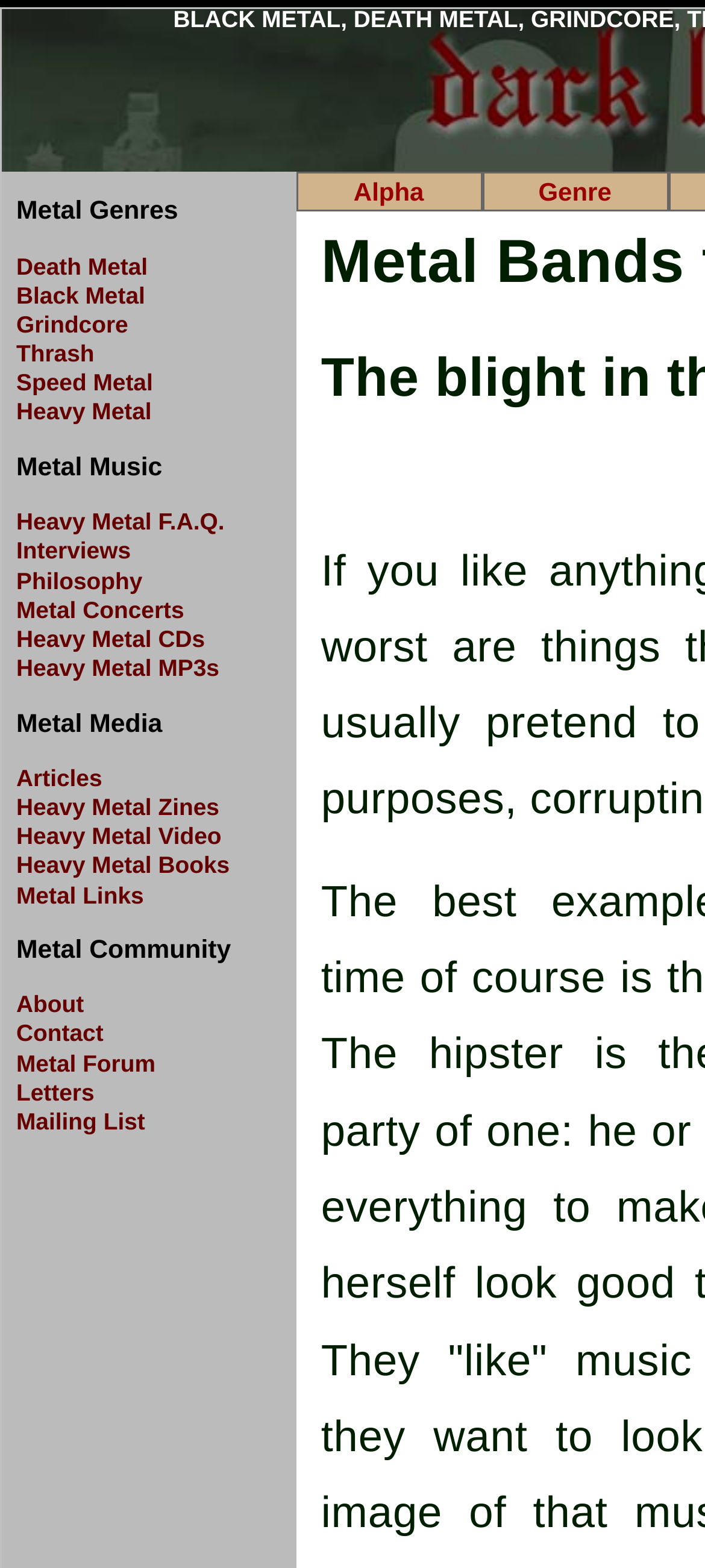Find the bounding box coordinates for the element that must be clicked to complete the instruction: "Explore Metal Community". The coordinates should be four float numbers between 0 and 1, indicated as [left, top, right, bottom].

[0.023, 0.597, 0.328, 0.615]